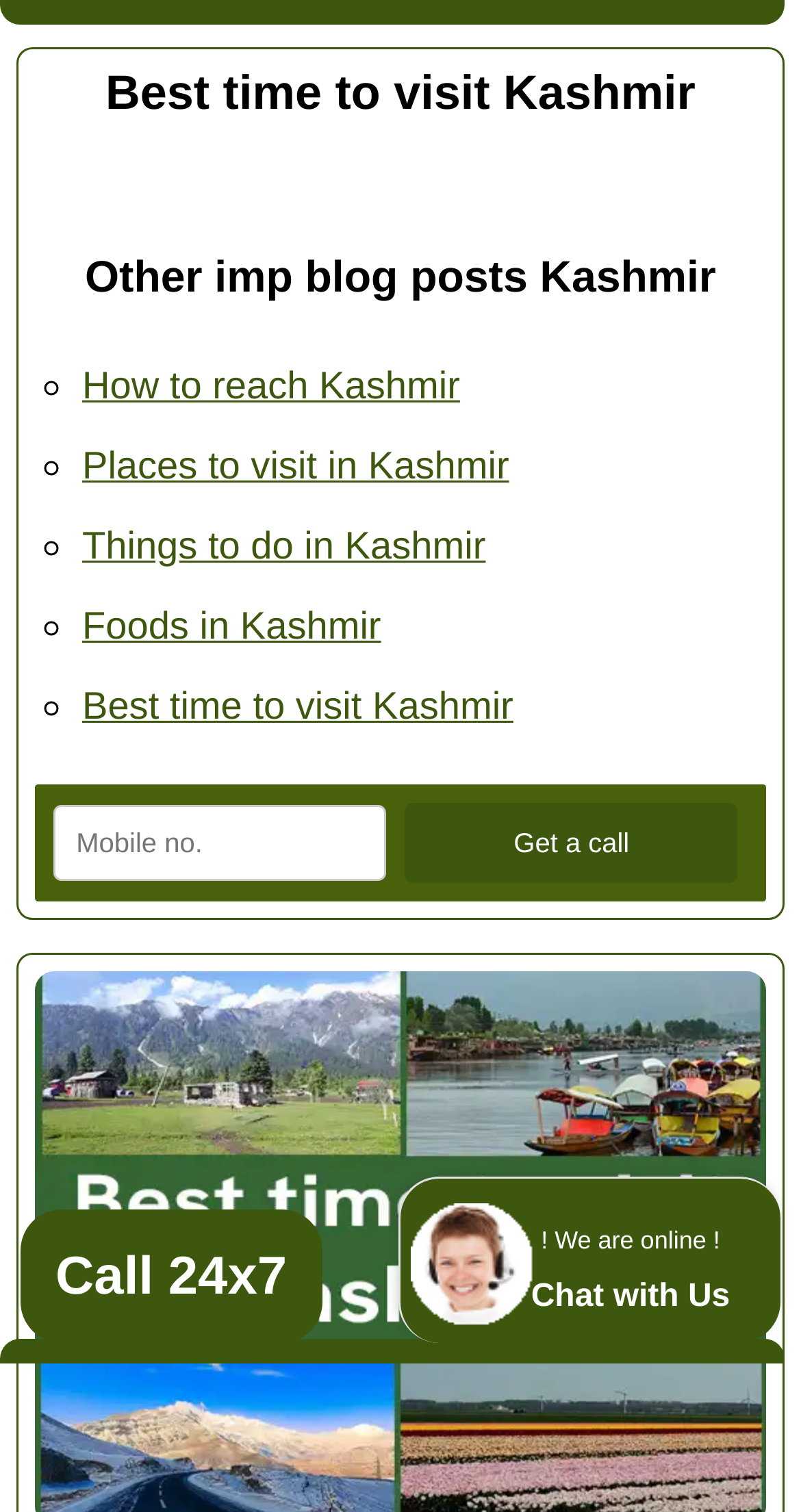Determine the bounding box coordinates of the clickable region to follow the instruction: "Read about how to reach Kashmir".

[0.103, 0.24, 0.574, 0.269]